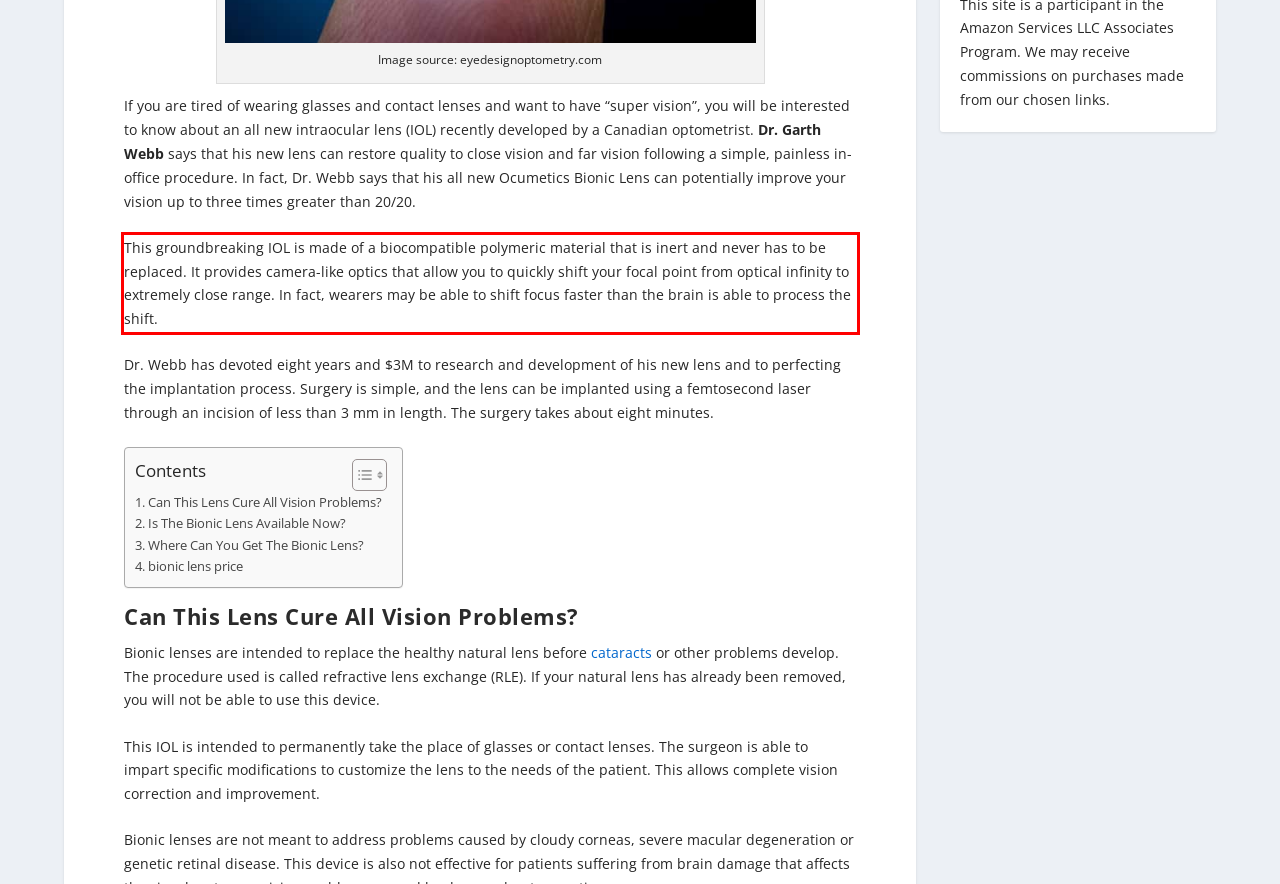Please take the screenshot of the webpage, find the red bounding box, and generate the text content that is within this red bounding box.

This groundbreaking IOL is made of a biocompatible polymeric material that is inert and never has to be replaced. It provides camera-like optics that allow you to quickly shift your focal point from optical infinity to extremely close range. In fact, wearers may be able to shift focus faster than the brain is able to process the shift.